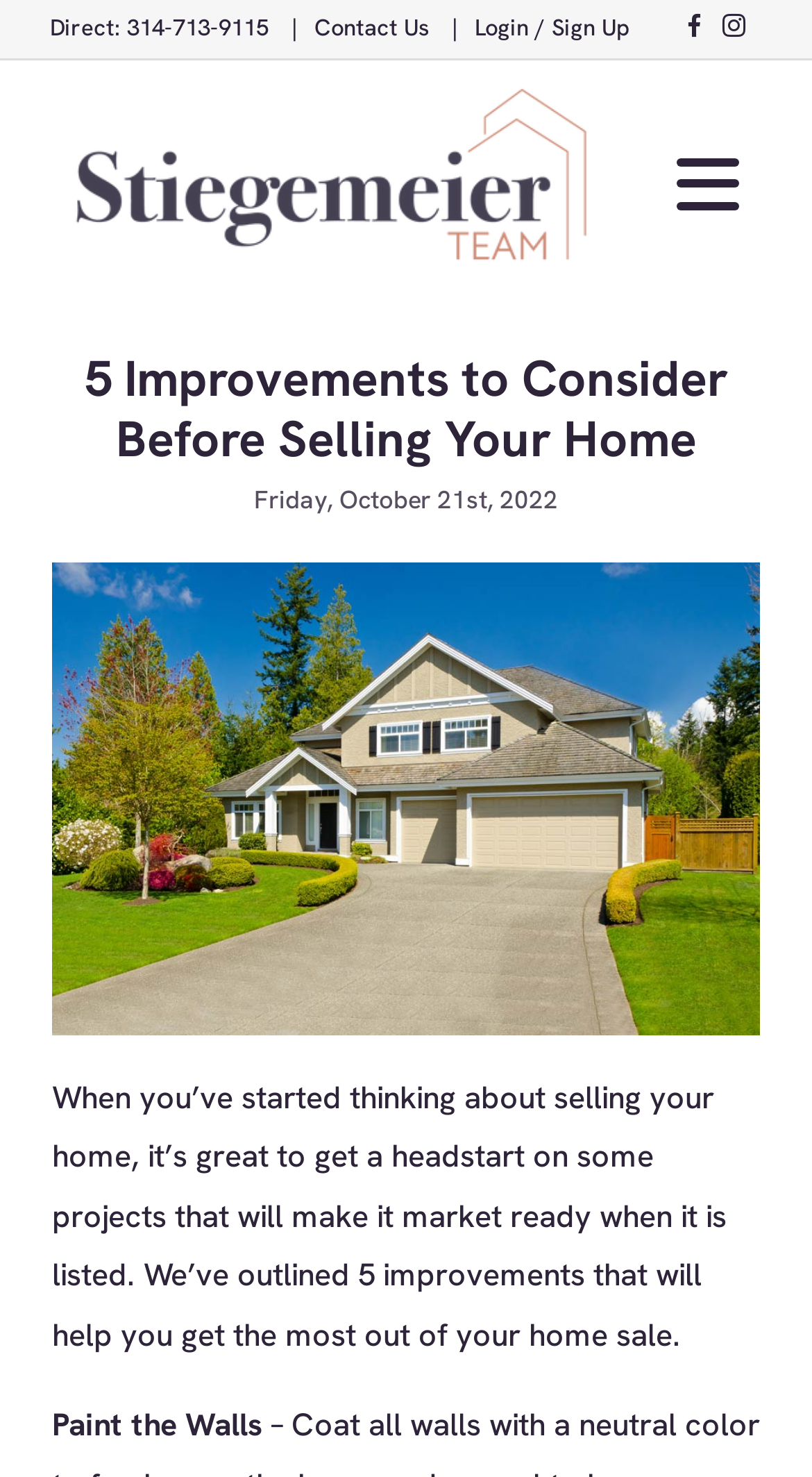Can you identify and provide the main heading of the webpage?

5 Improvements to Consider Before Selling Your Home